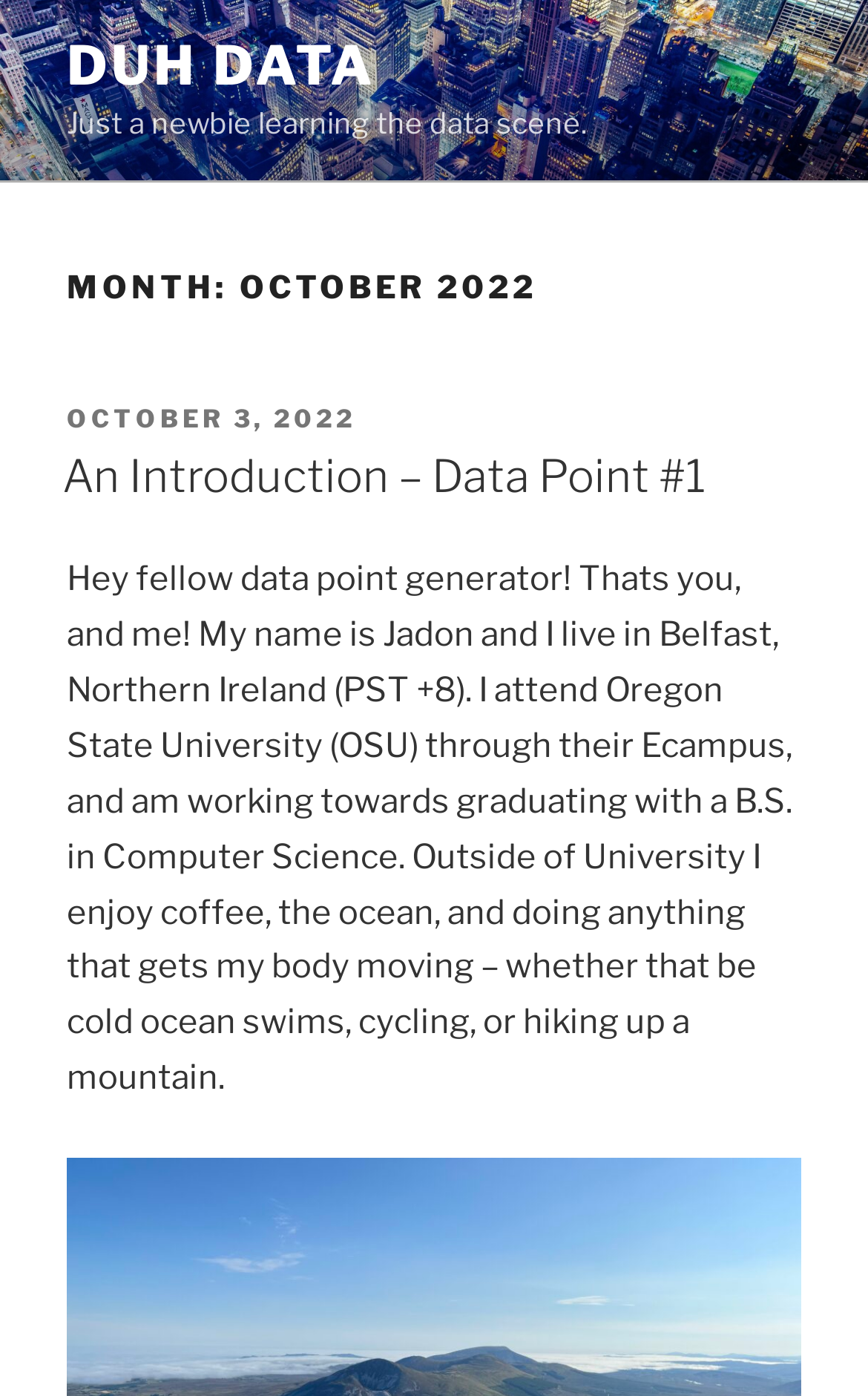Reply to the question with a single word or phrase:
What is the author's hobby?

cycling